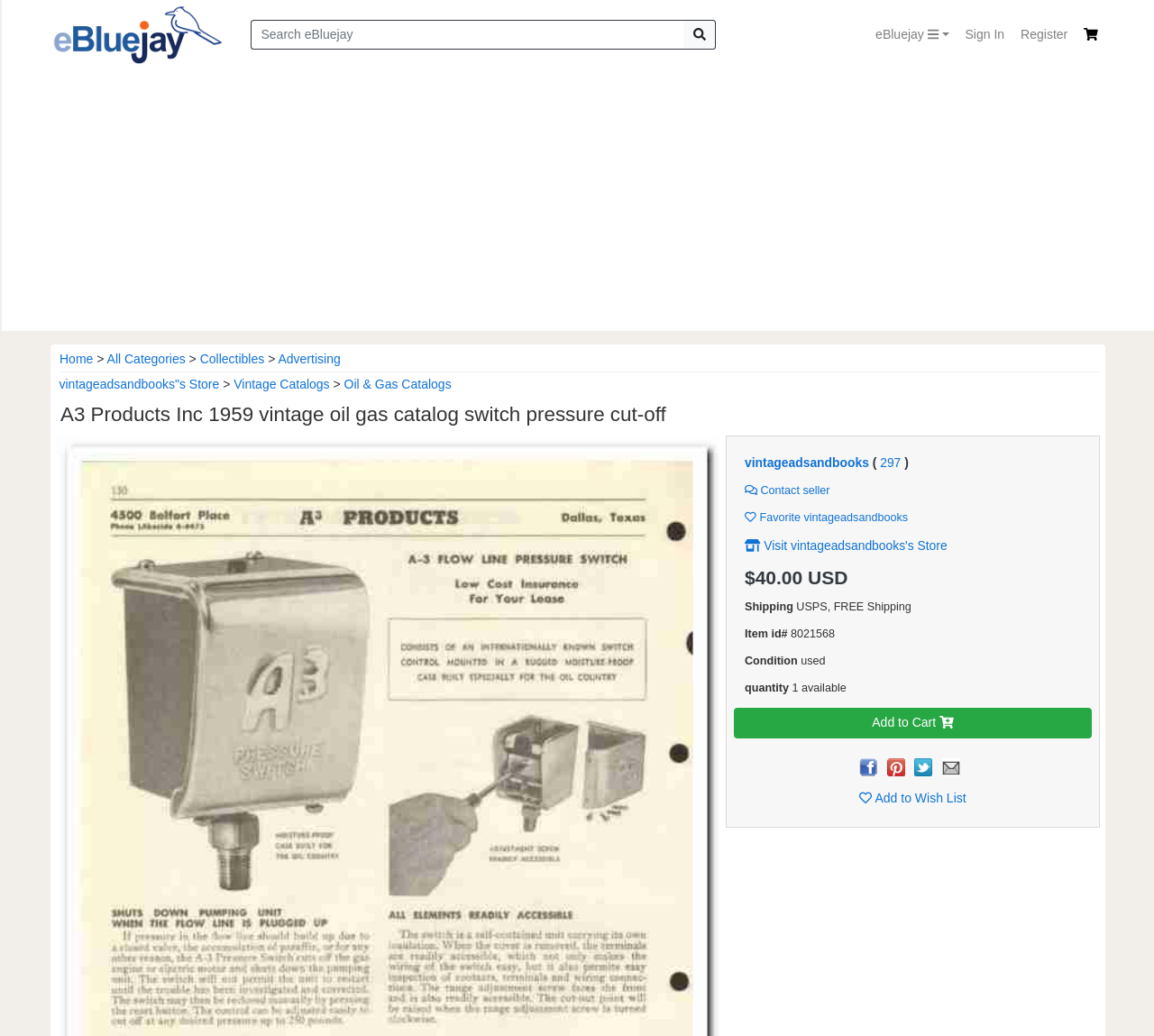Can you determine the bounding box coordinates of the area that needs to be clicked to fulfill the following instruction: "Purchase items in your shopping cart"?

[0.933, 0.018, 0.958, 0.049]